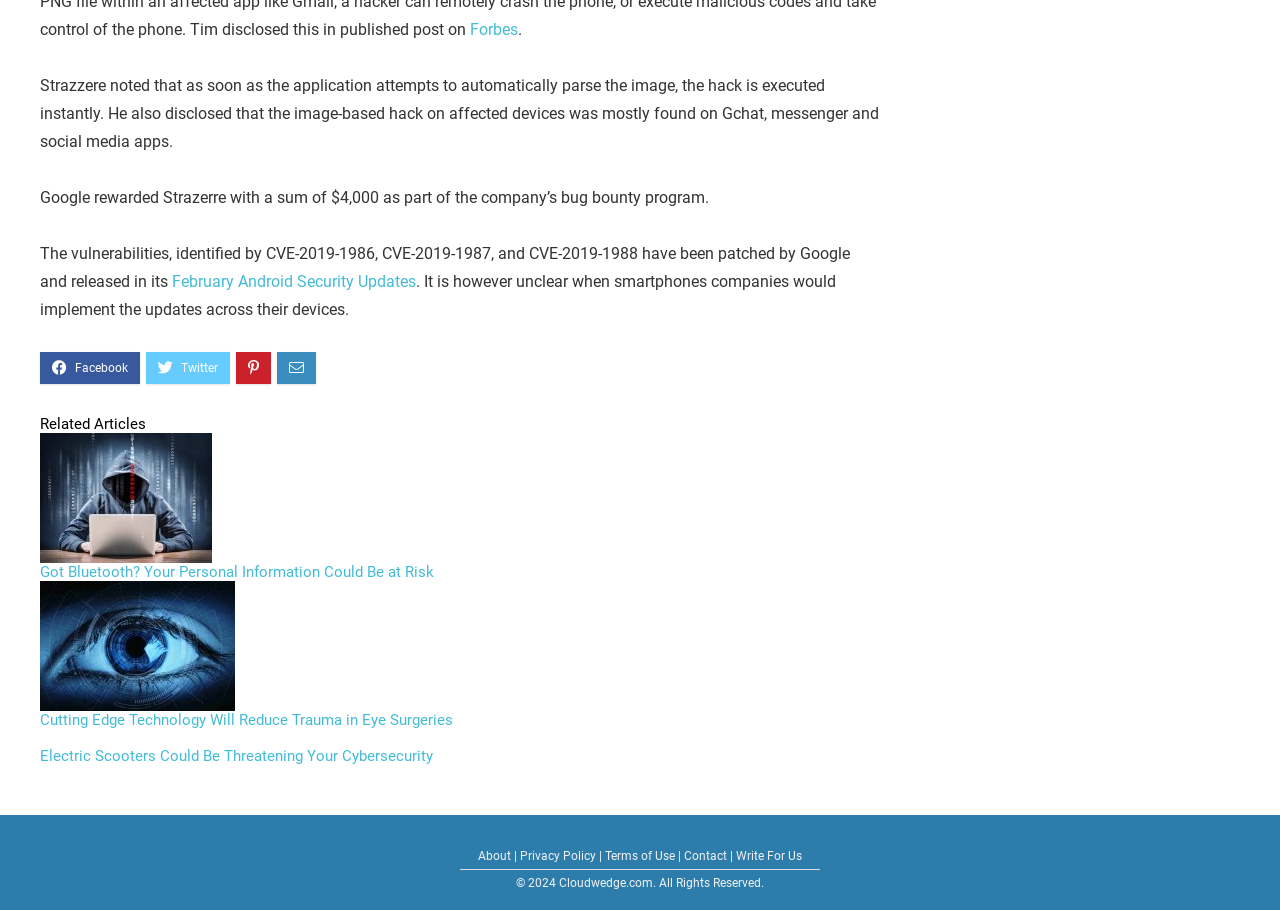Using the provided description: "Latest News", find the bounding box coordinates of the corresponding UI element. The output should be four float numbers between 0 and 1, in the format [left, top, right, bottom].

None